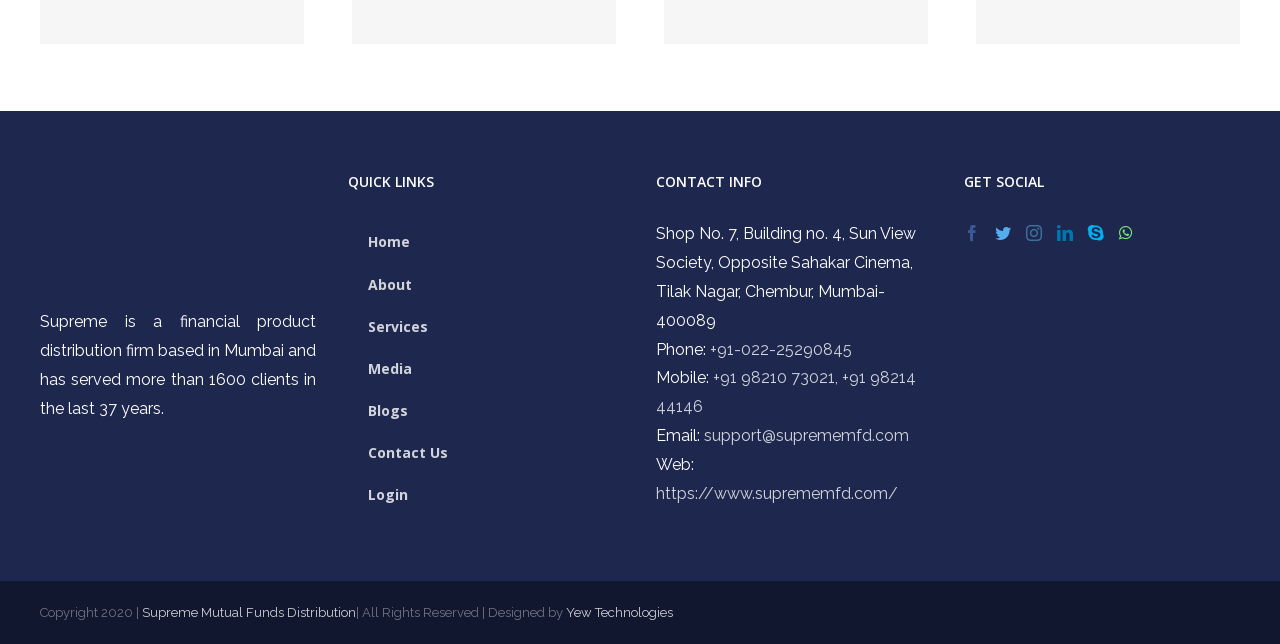Respond to the following question with a brief word or phrase:
What is the phone number of the firm?

+91-022-25290845